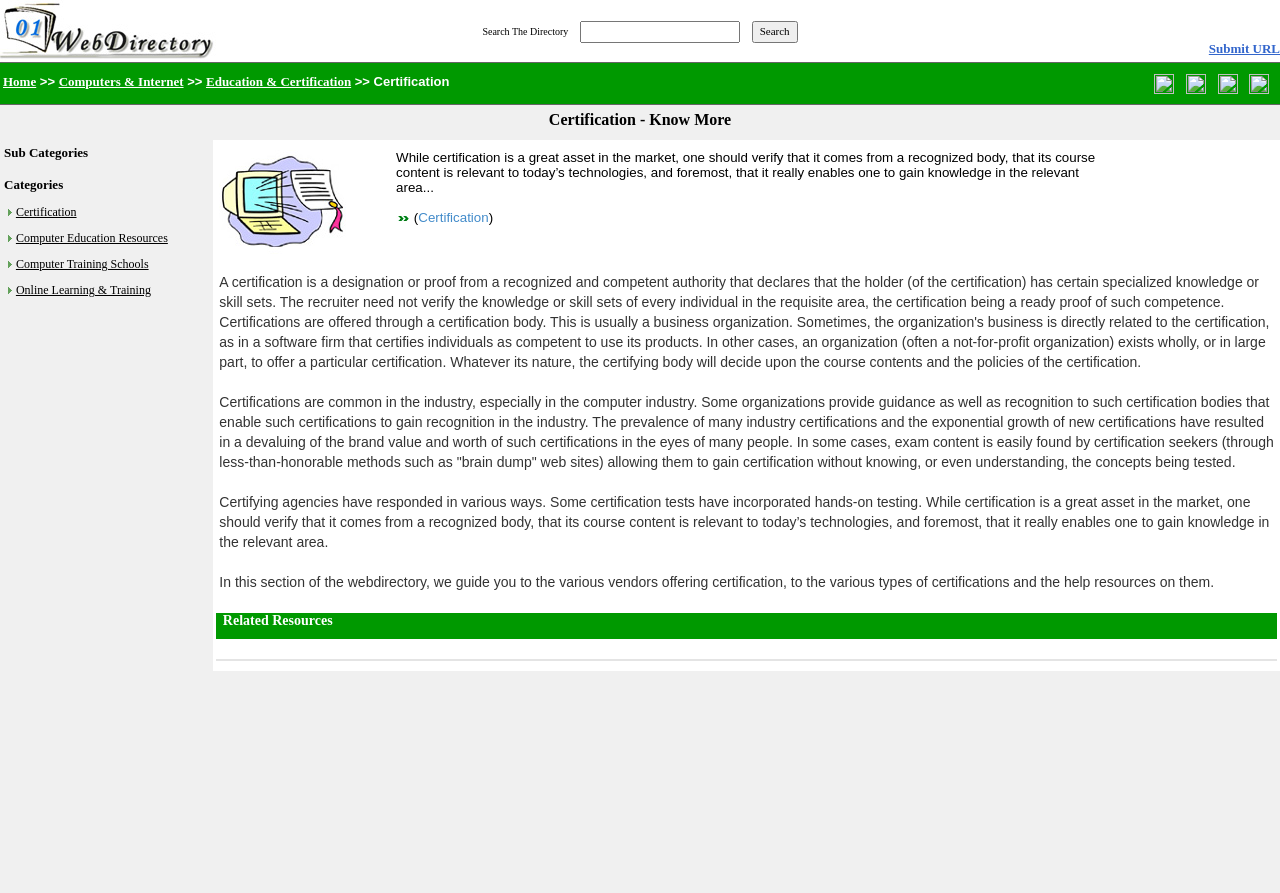Identify the bounding box coordinates of the clickable section necessary to follow the following instruction: "Explore Education & Certification". The coordinates should be presented as four float numbers from 0 to 1, i.e., [left, top, right, bottom].

[0.161, 0.083, 0.274, 0.1]